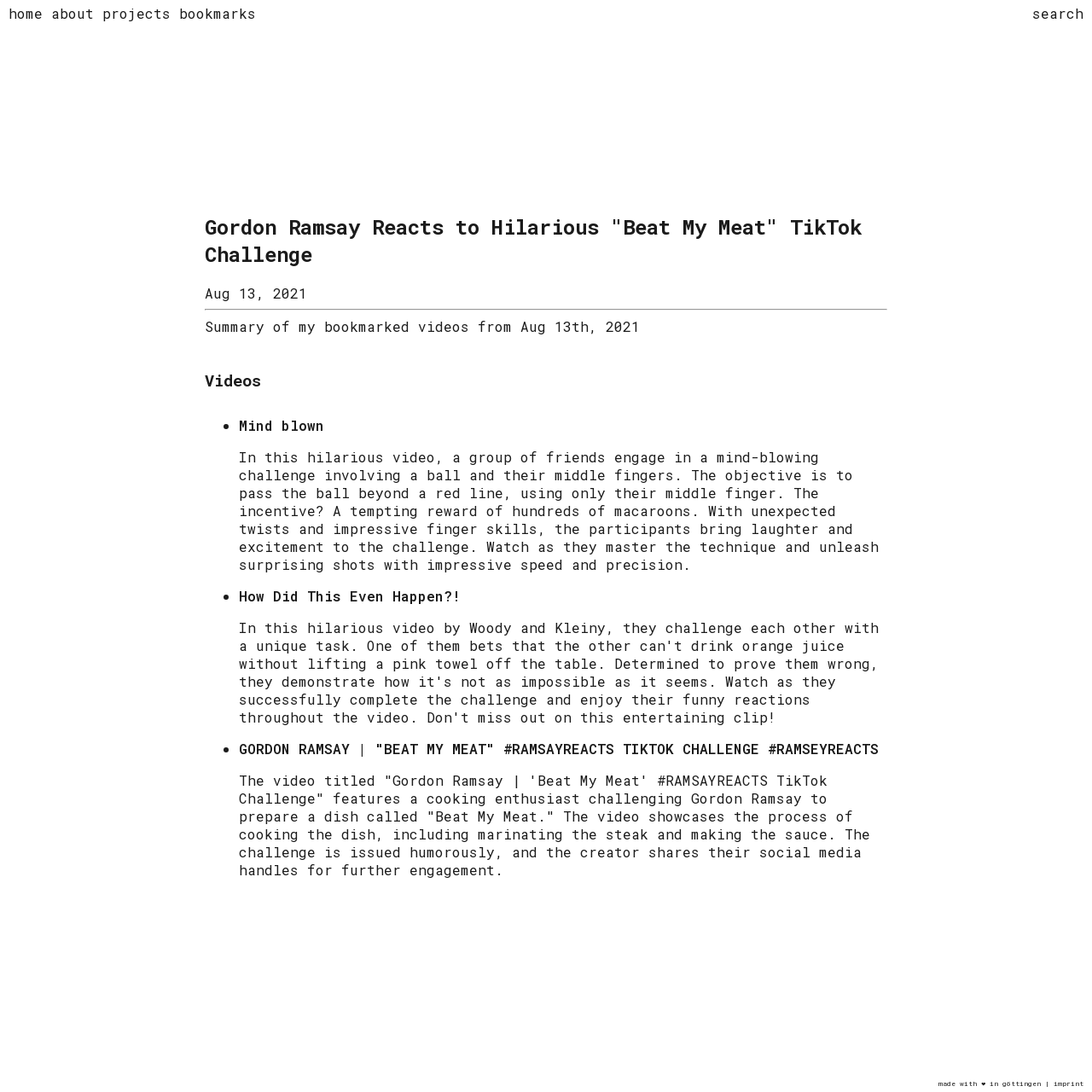Use a single word or phrase to answer this question: 
What is the reward for the challenge in the first video?

hundreds of macaroons